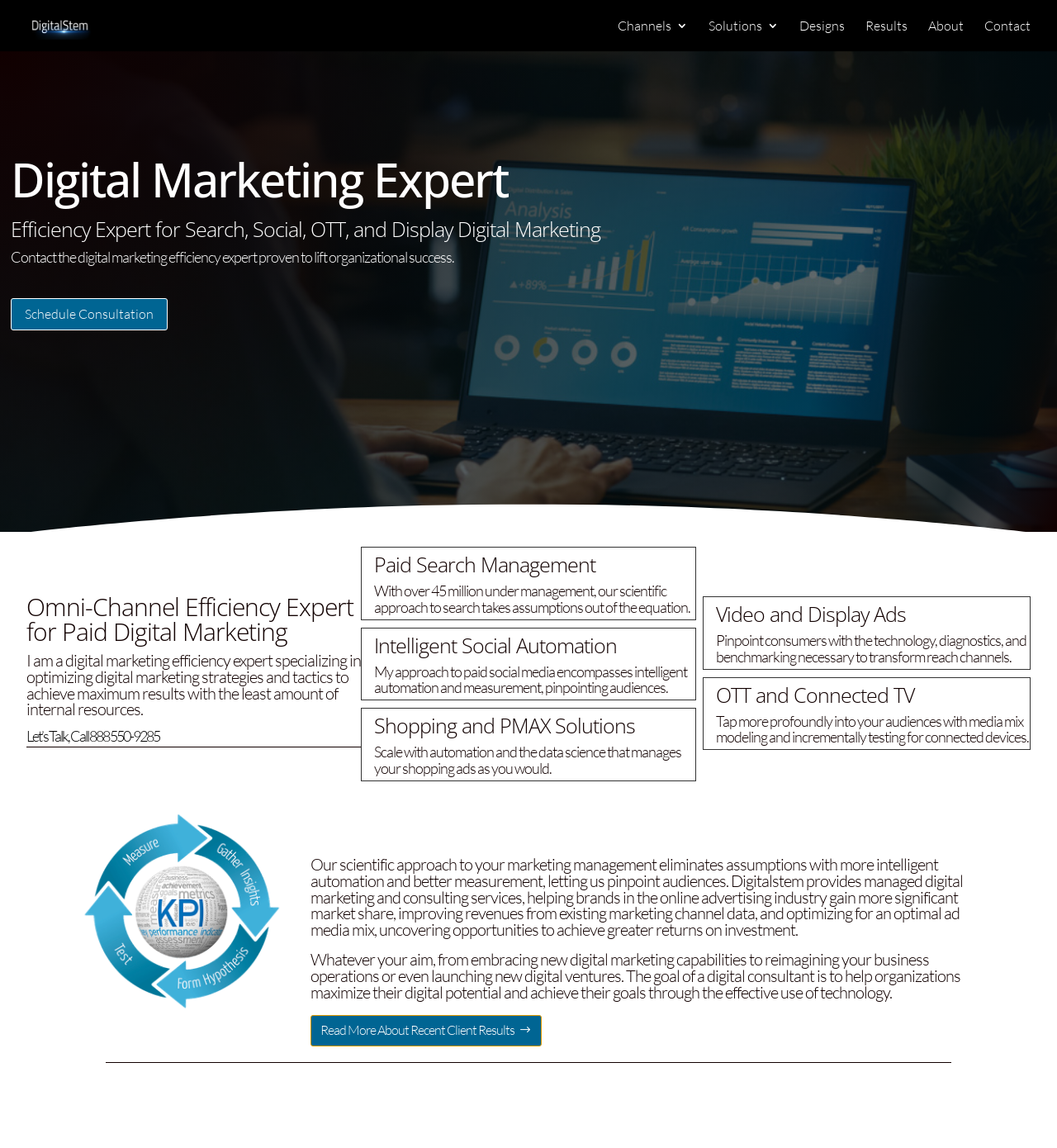Please find the bounding box for the following UI element description. Provide the coordinates in (top-left x, top-left y, bottom-right x, bottom-right y) format, with values between 0 and 1: alt="Performance Marketing Consultant"

[0.026, 0.013, 0.183, 0.028]